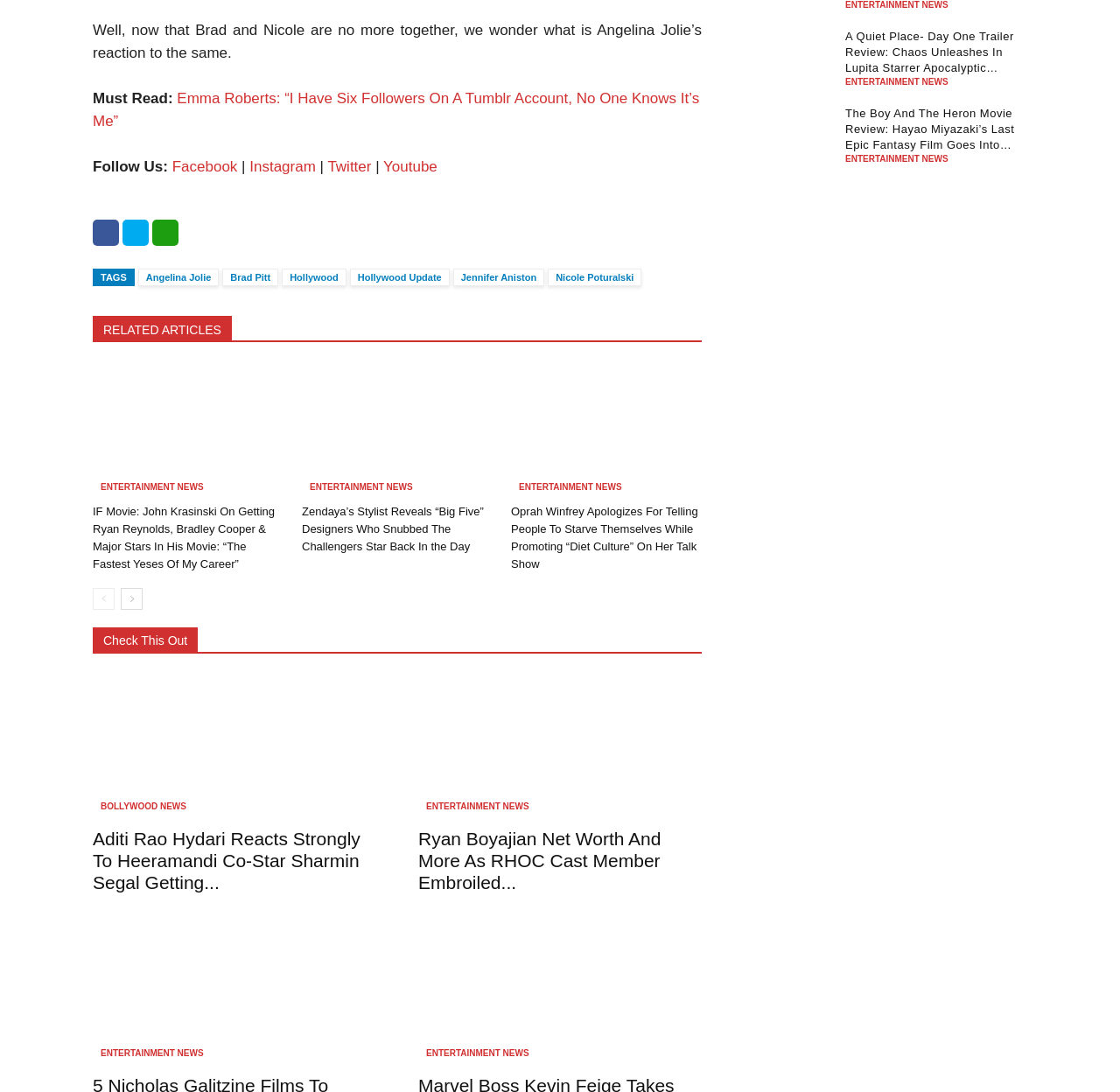Using the details from the image, please elaborate on the following question: How many social media links are there?

There are five social media links on the webpage, which are Facebook, Instagram, Twitter, Youtube, and Whatsapp, as indicated by the link elements with the corresponding text.